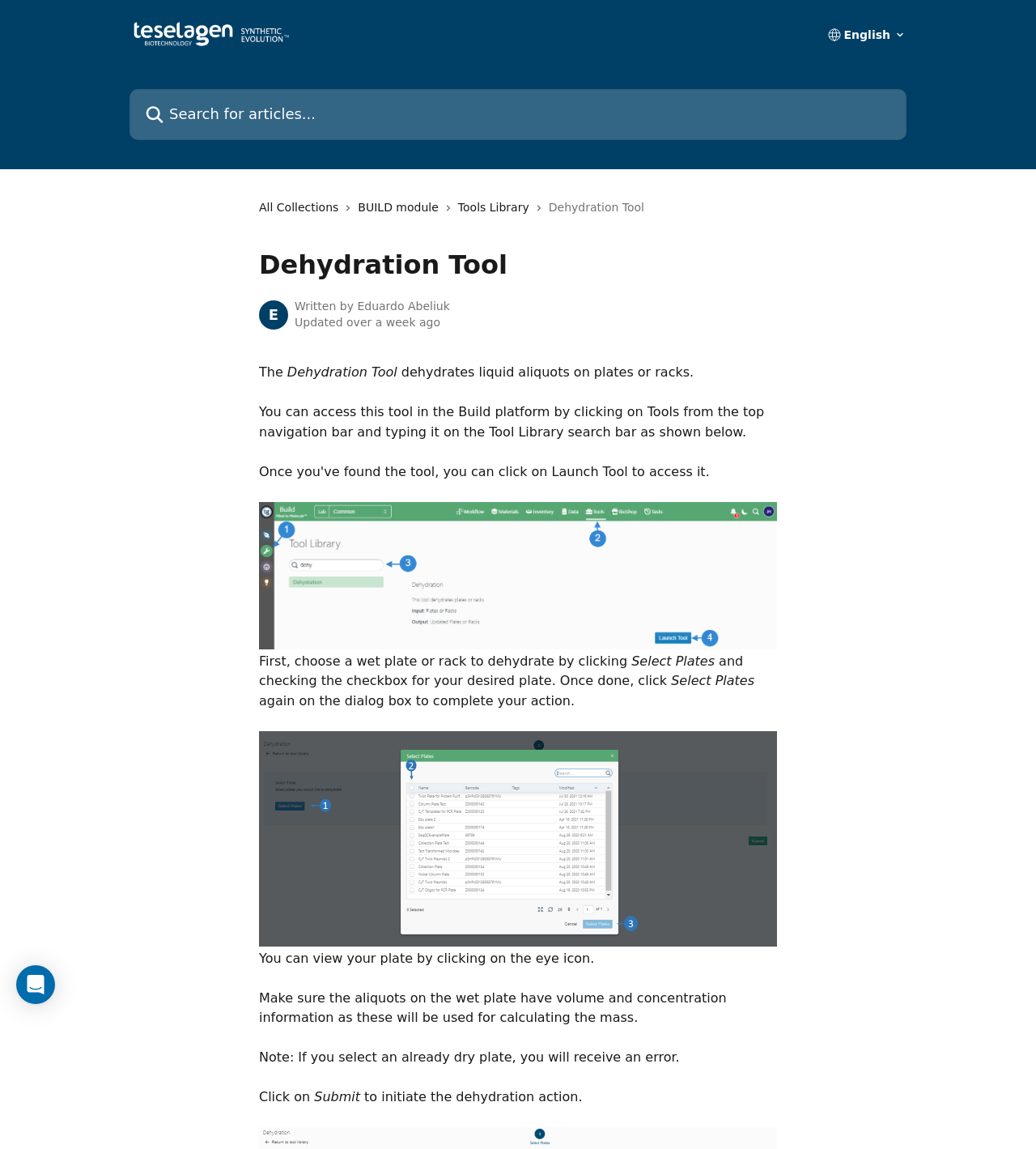Provide a thorough and detailed response to the question by examining the image: 
What is the name of the tool described on this page?

The name of the tool is mentioned in the static text 'Dehydration Tool' on the webpage, which is located below the header section.